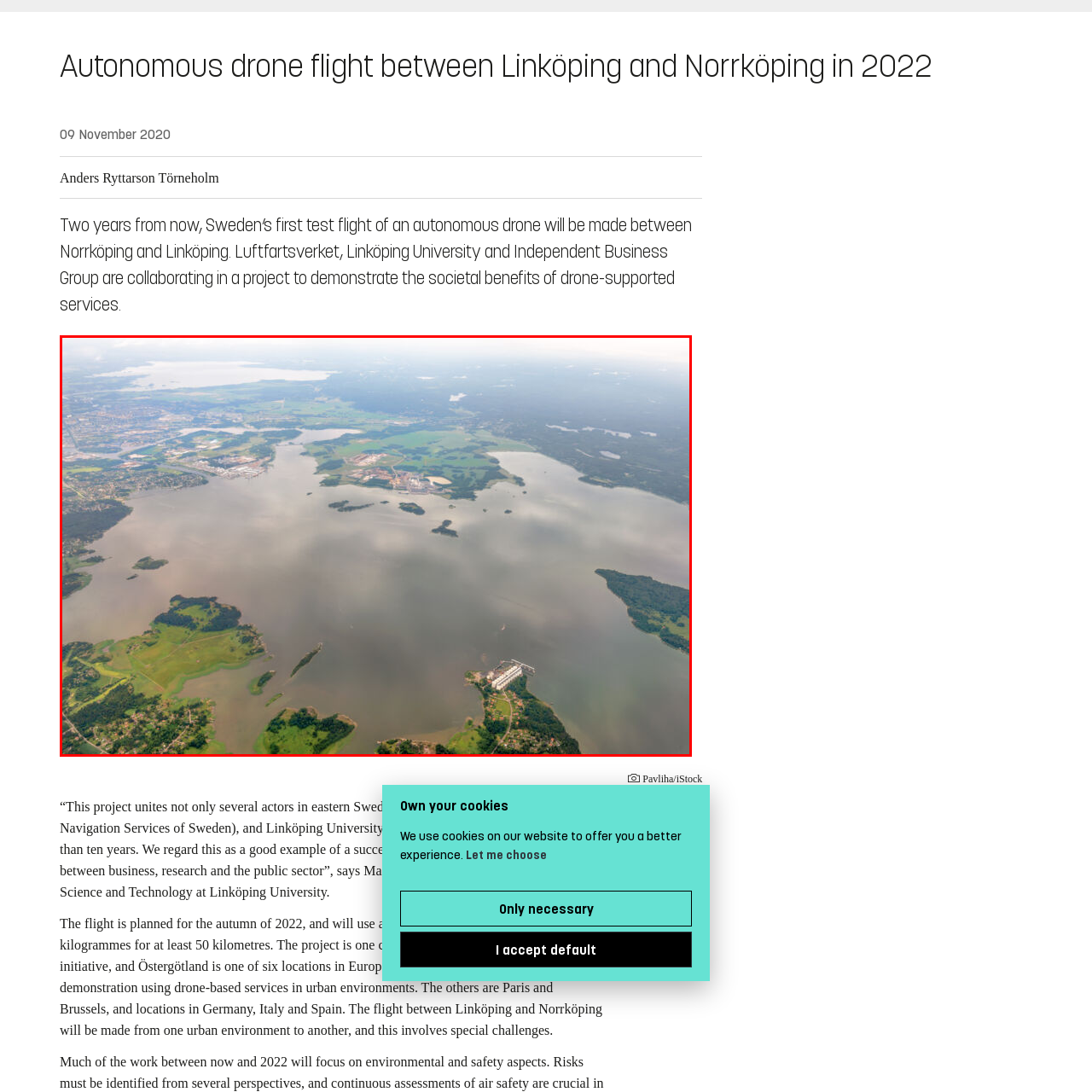Look at the image highlighted by the red boundary and answer the question with a succinct word or phrase:
What type of landscape is showcased in the aerial view?

Lush greenery and winding waterways